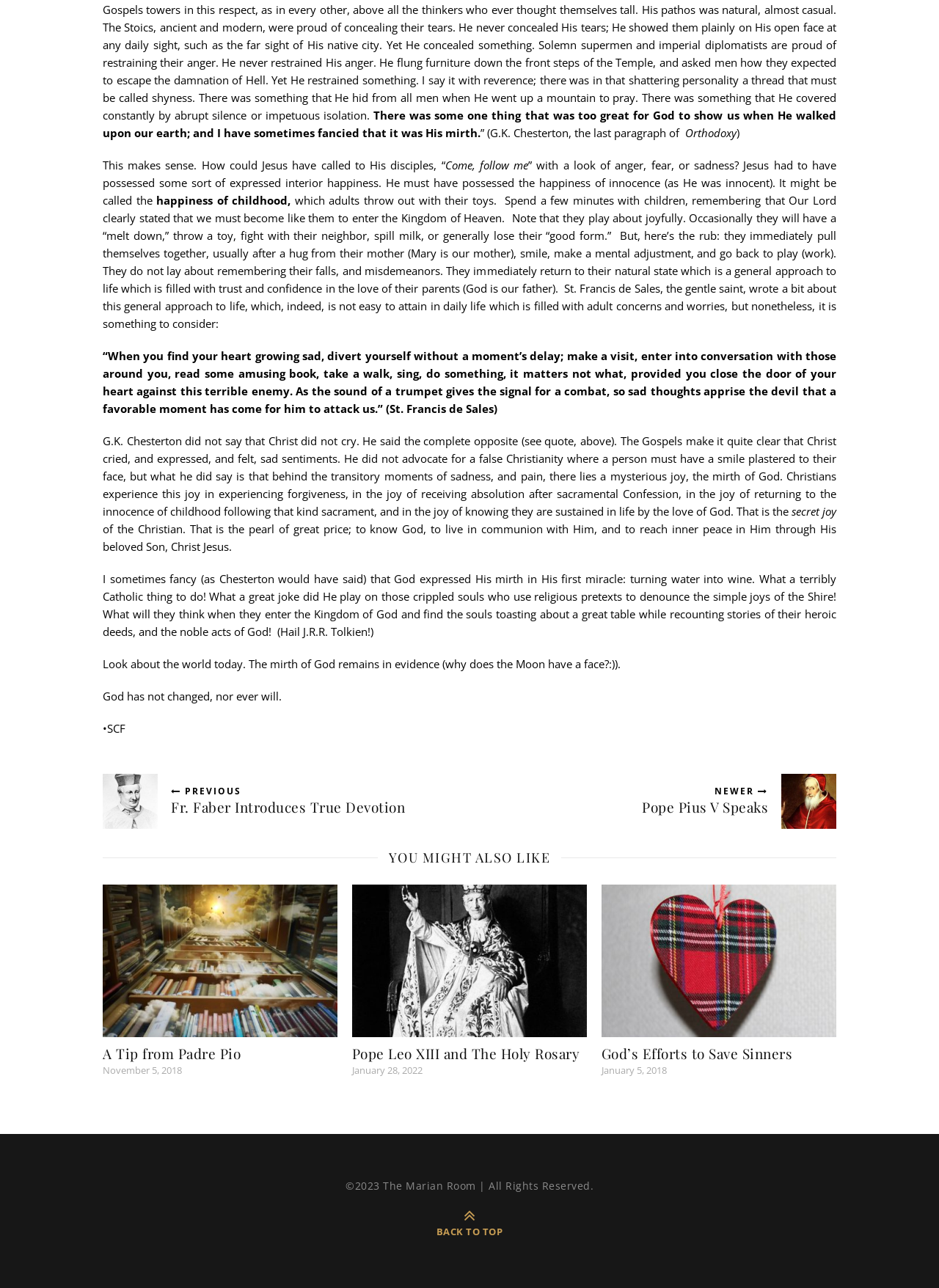Locate the bounding box coordinates of the clickable element to fulfill the following instruction: "Click the 'A Tip from Padre Pio' link". Provide the coordinates as four float numbers between 0 and 1 in the format [left, top, right, bottom].

[0.109, 0.81, 0.256, 0.825]